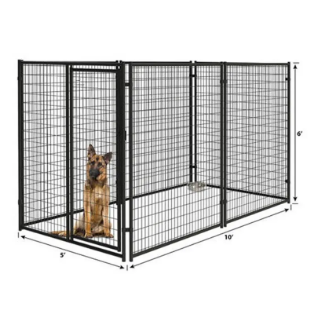Describe every detail you can see in the image.

This image showcases a large outdoor pet kennel designed for dogs, featuring a robust metal framework with wire mesh for visibility and ventilation. The dimensions of the kennel are clearly marked, measuring 10 feet in length and 5 feet in width, with a height of 6 feet. Inside the kennel, a dog is positioned, providing a sense of scale and demonstrating the ample space available. The design emphasizes durability and safety for pets, making it an ideal choice for responsible pet owners who want to provide a secure outdoor environment for their animals. This kennel could accommodate larger breeds, ensuring they have room to move and play comfortably.